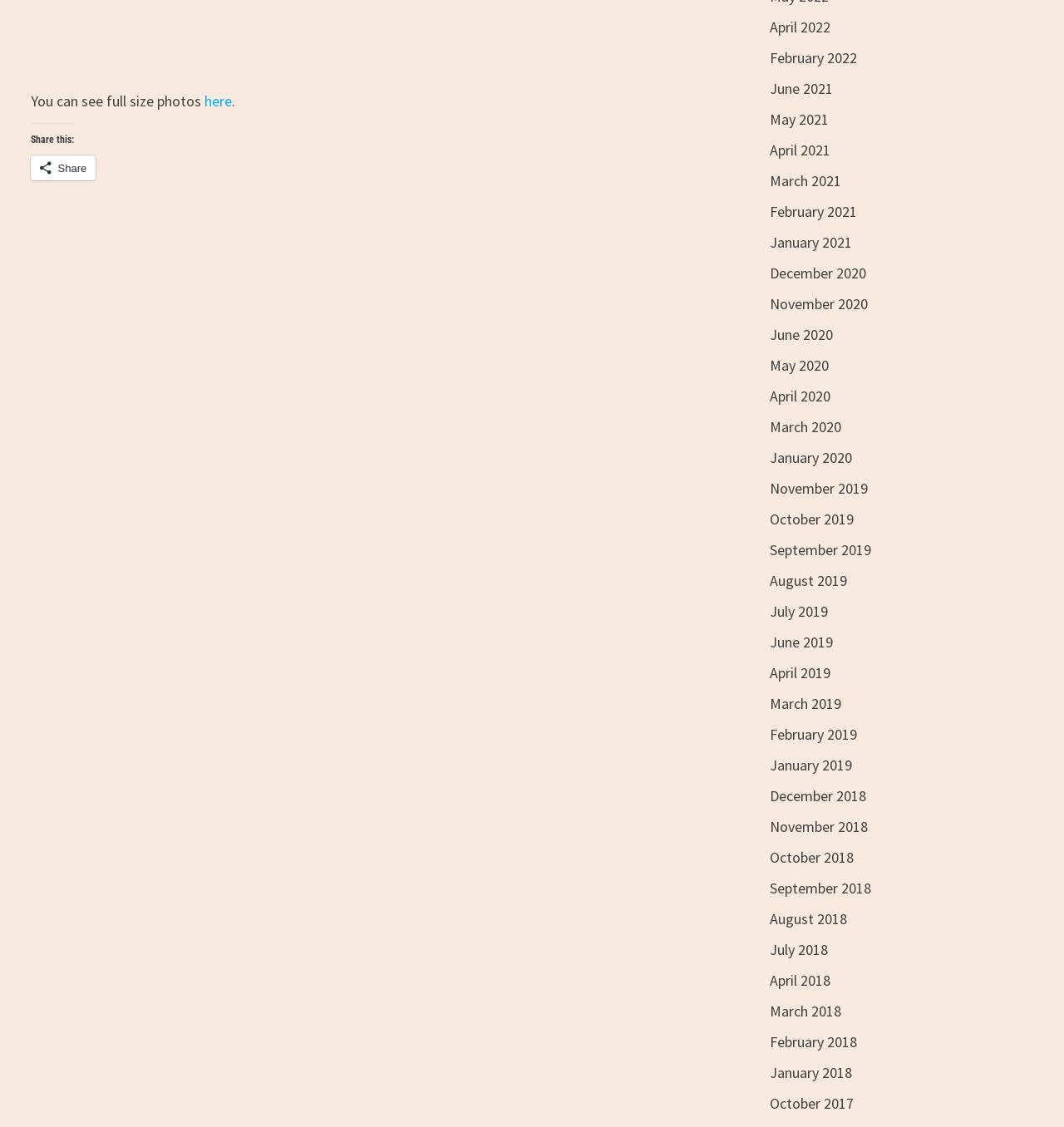Using floating point numbers between 0 and 1, provide the bounding box coordinates in the format (top-left x, top-left y, bottom-right x, bottom-right y). Locate the UI element described here: Share

[0.029, 0.138, 0.09, 0.16]